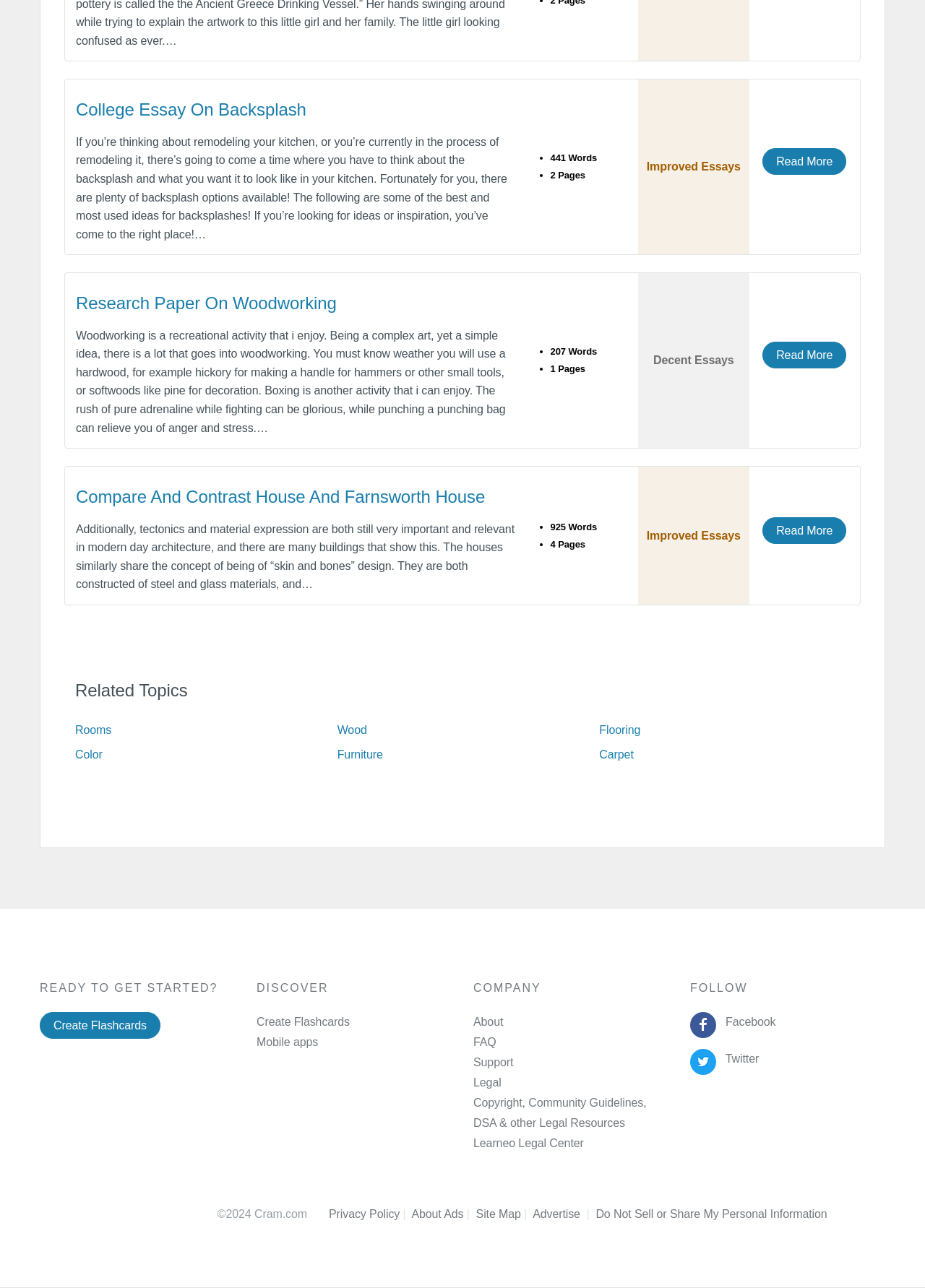Please analyze the image and give a detailed answer to the question:
What is the name of the company?

The name of the company is Cram.com, as indicated by the static text '©2024 Cram.com' at the bottom of the webpage.